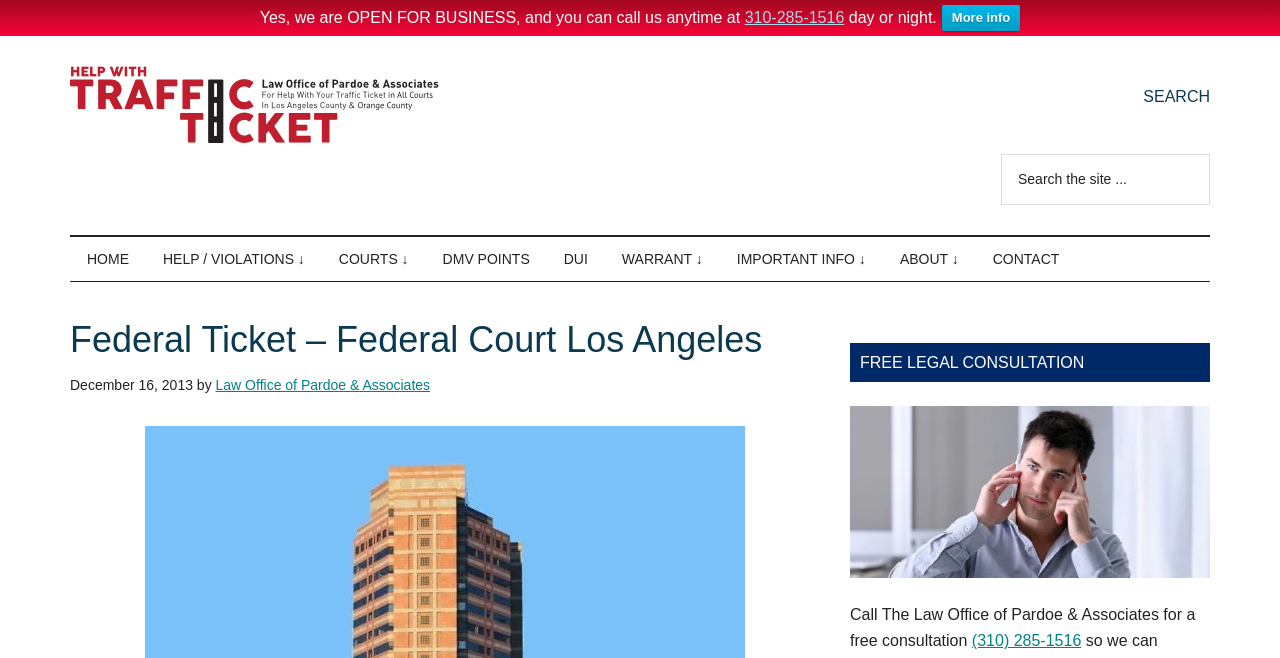What is the purpose of the search box?
Please use the image to deliver a detailed and complete answer.

I found the search box on the top right corner of the webpage, and it has a placeholder text that says 'Search the site...'. This suggests that the purpose of the search box is to allow users to search for content on the website.